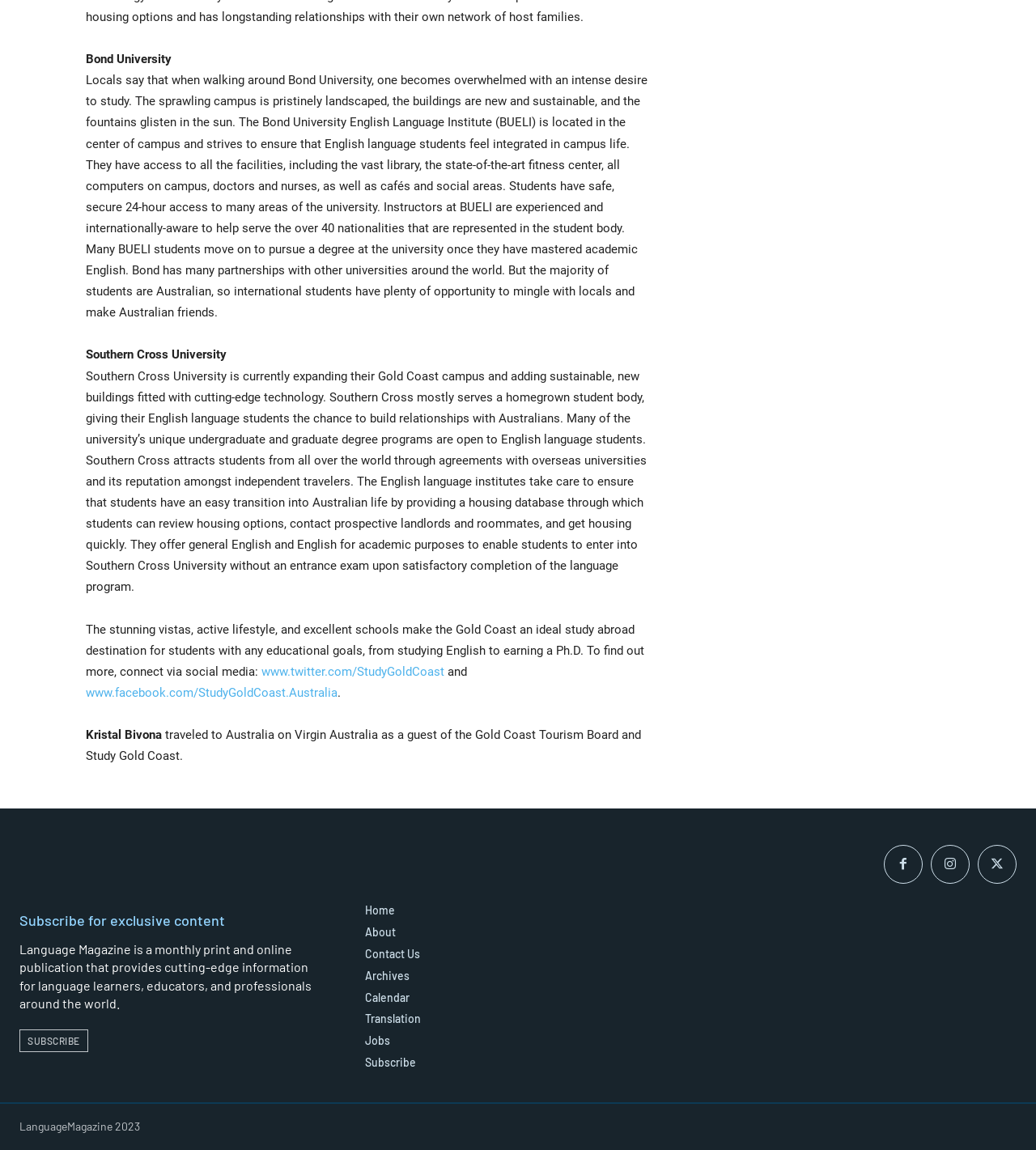Locate the bounding box coordinates of the area where you should click to accomplish the instruction: "Click the Twitter link".

[0.252, 0.578, 0.429, 0.59]